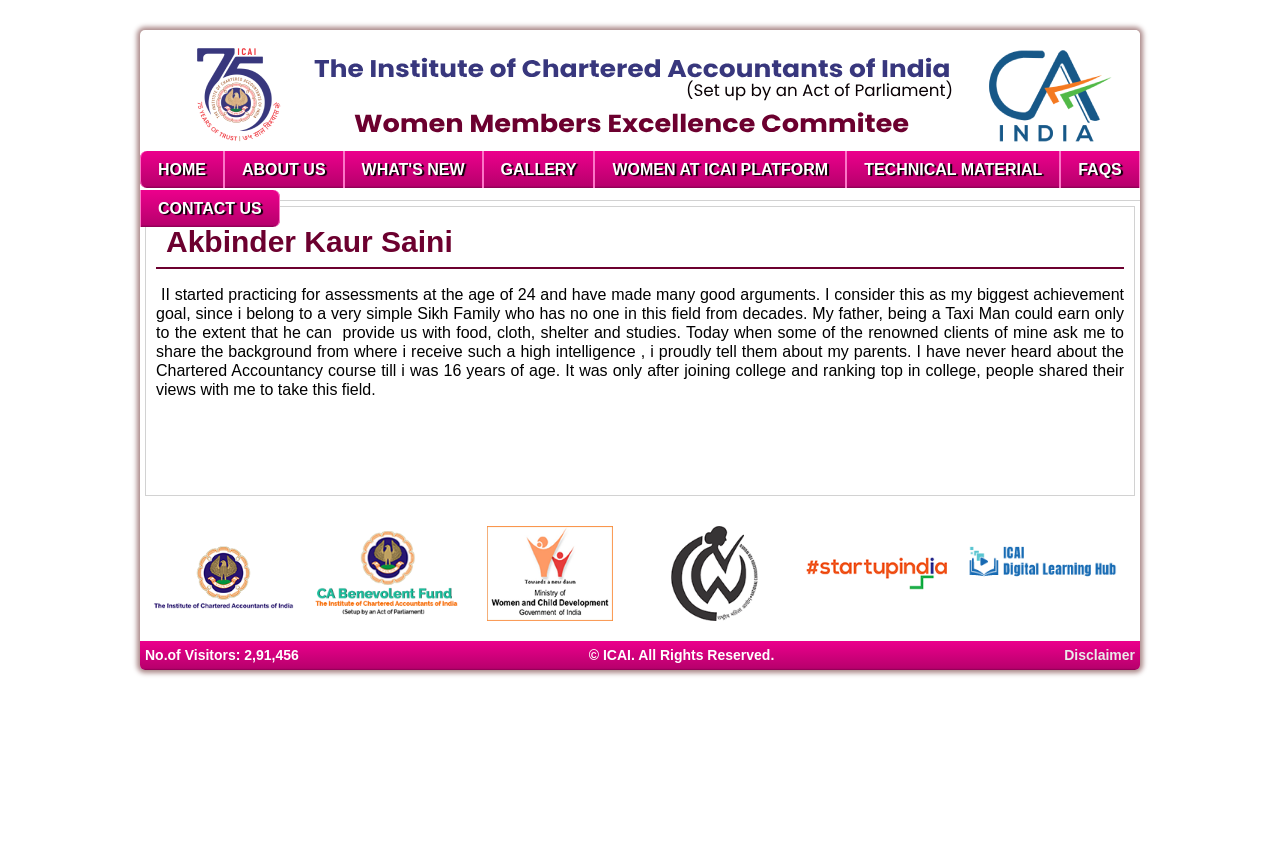How many visitors have visited the webpage?
Please answer the question with a detailed and comprehensive explanation.

The webpage has a static text element with the label 'No.of Visitors:' and another static text element with the value '2,91,456' which indicates the number of visitors to the webpage.